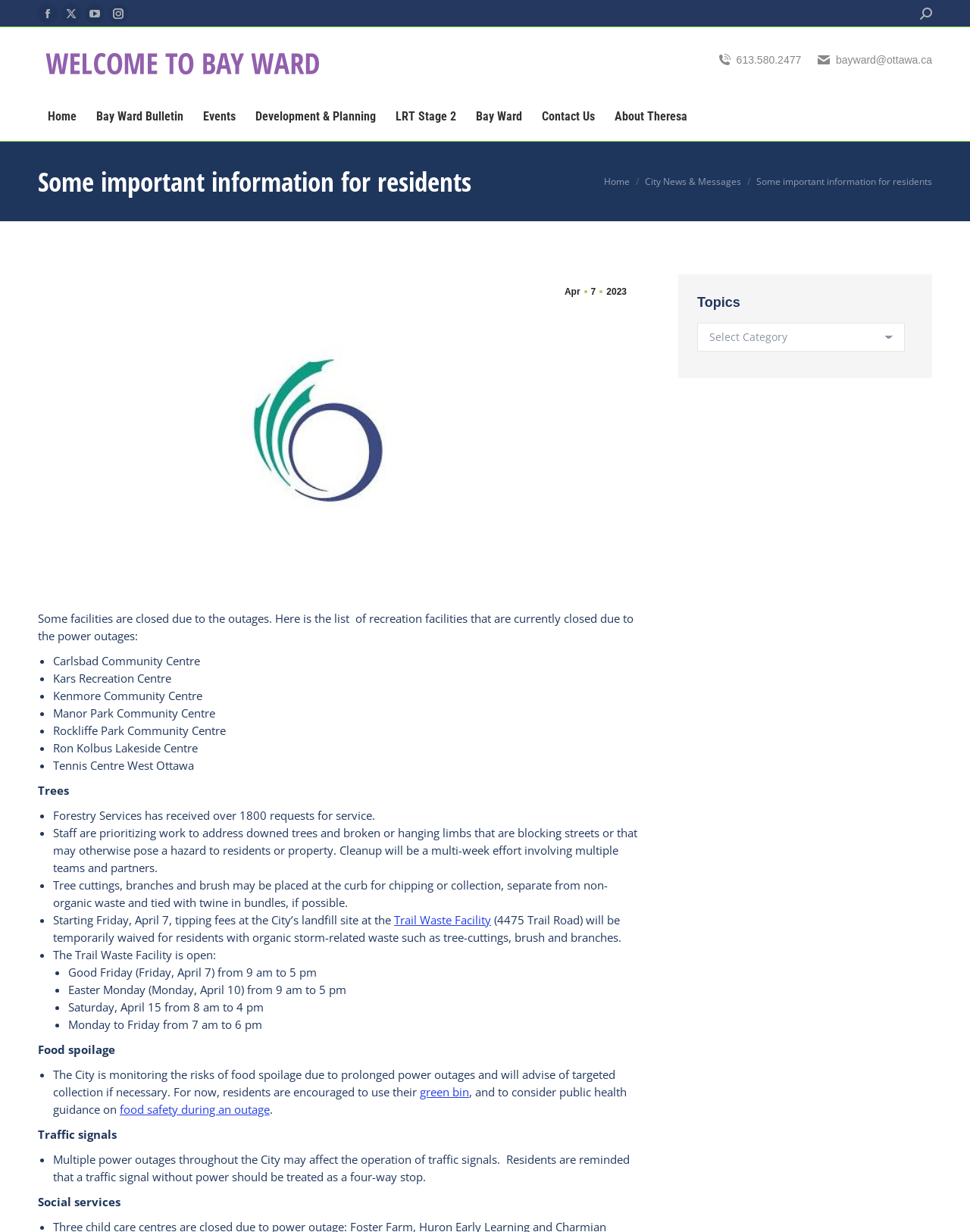Using the information in the image, could you please answer the following question in detail:
How should residents handle traffic signals without power?

I found the information that residents should treat traffic signals without power as a four-way stop, which means all directions should come to a complete stop before proceeding.